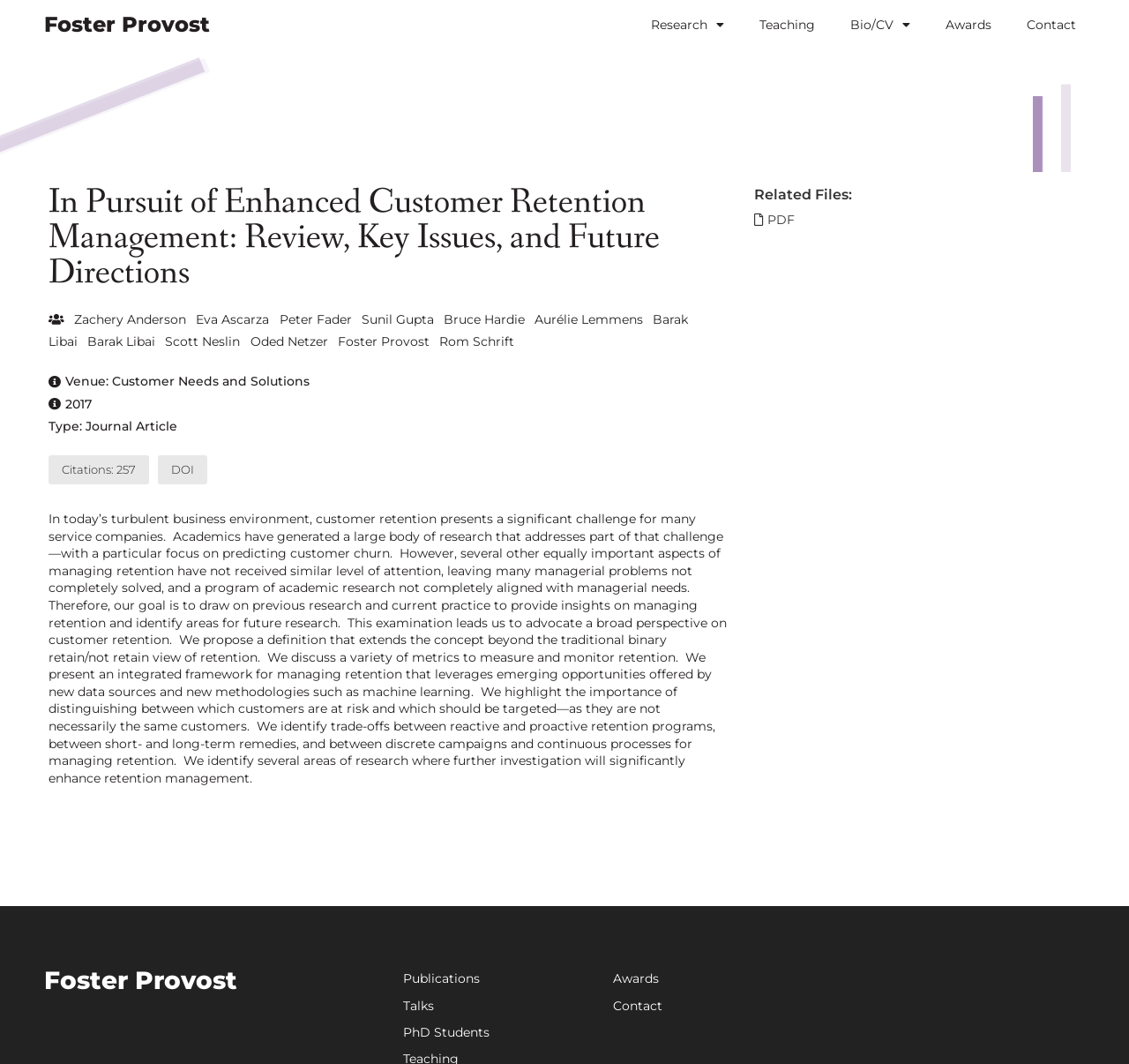What is the type of publication?
Examine the screenshot and reply with a single word or phrase.

Journal Article